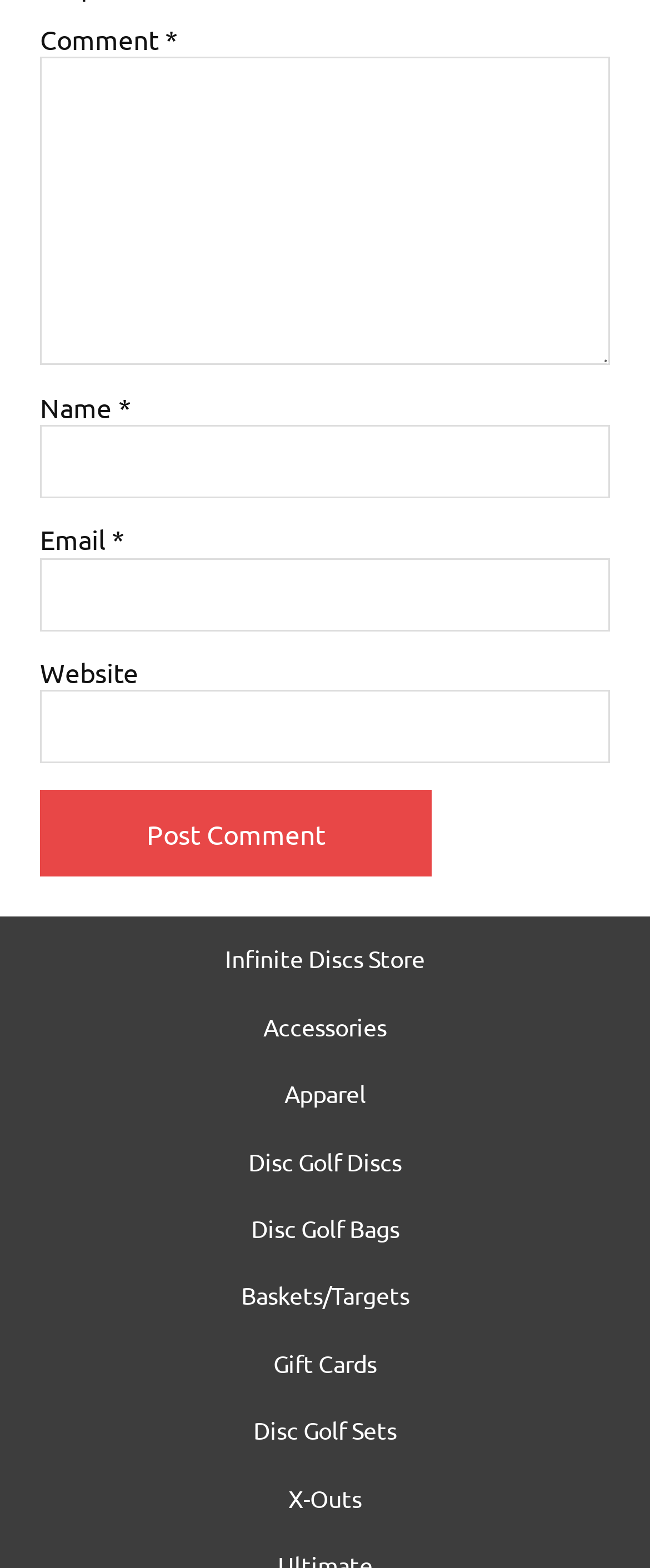Find the bounding box coordinates for the area that must be clicked to perform this action: "Input your email".

[0.062, 0.355, 0.938, 0.403]